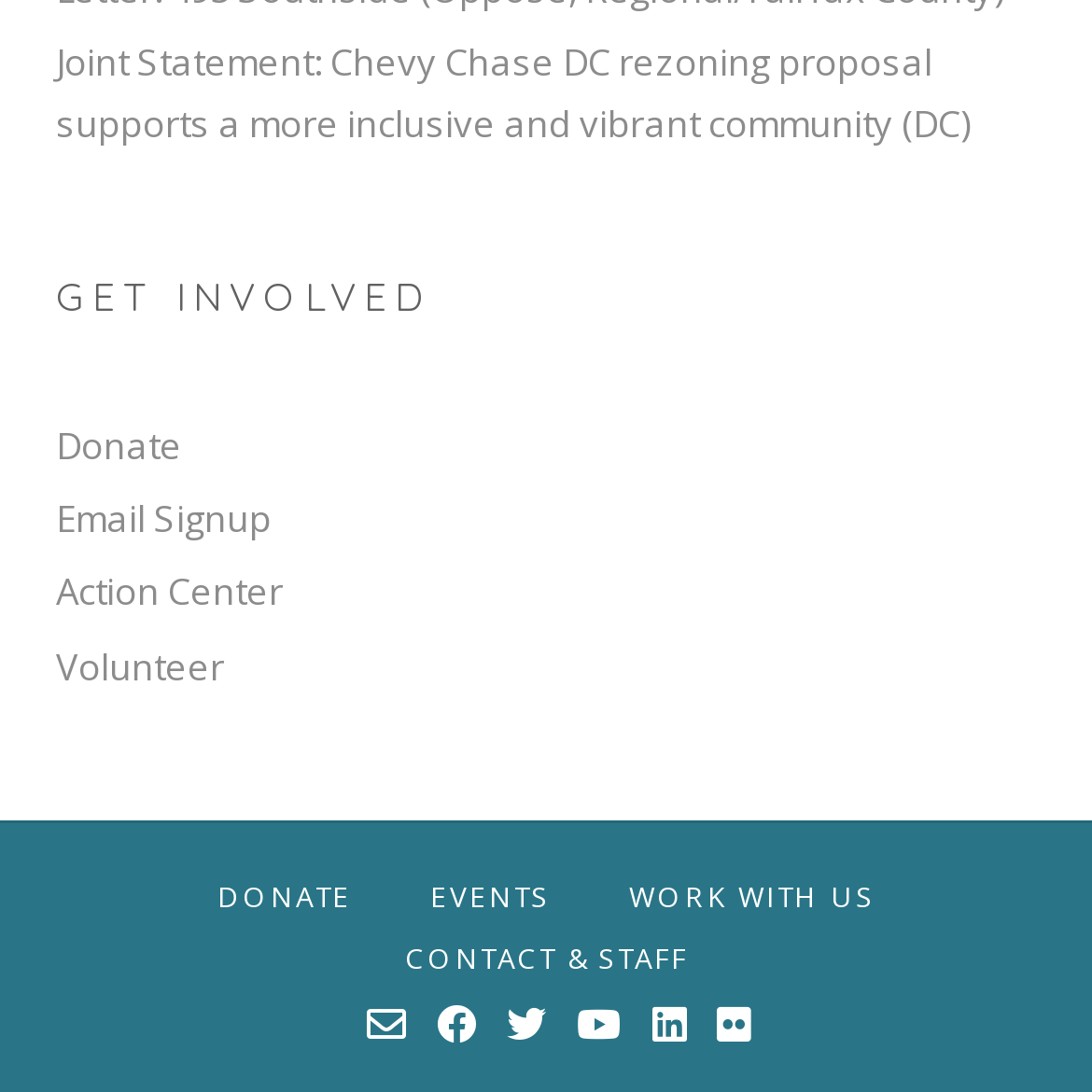Find the bounding box of the web element that fits this description: "#comp-jz818tu3 svg [data-color="1"] {fill: #CE7D5D;}".

None